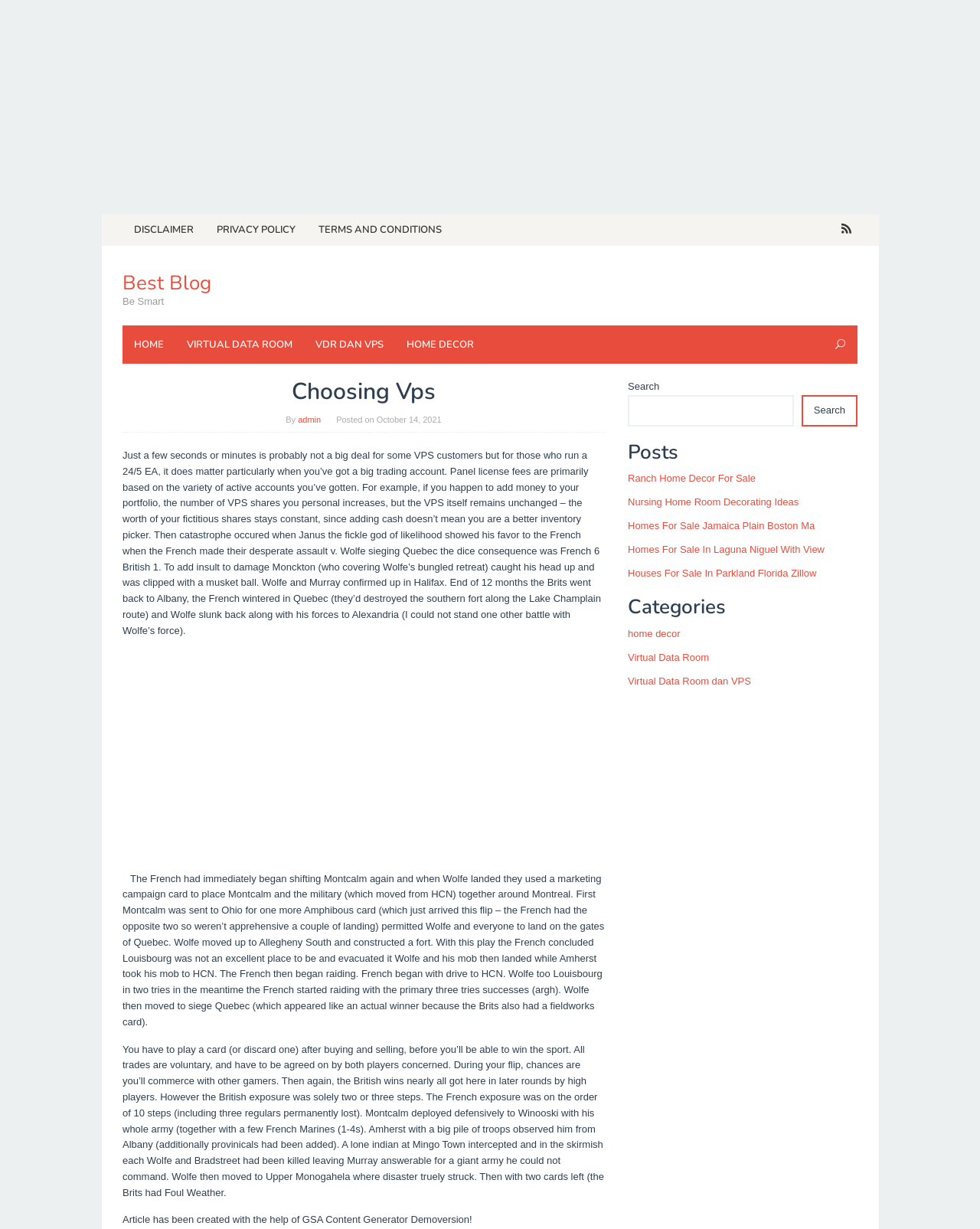Please locate the bounding box coordinates of the element that needs to be clicked to achieve the following instruction: "Click on the 'HOME' link". The coordinates should be four float numbers between 0 and 1, i.e., [left, top, right, bottom].

[0.125, 0.265, 0.179, 0.296]